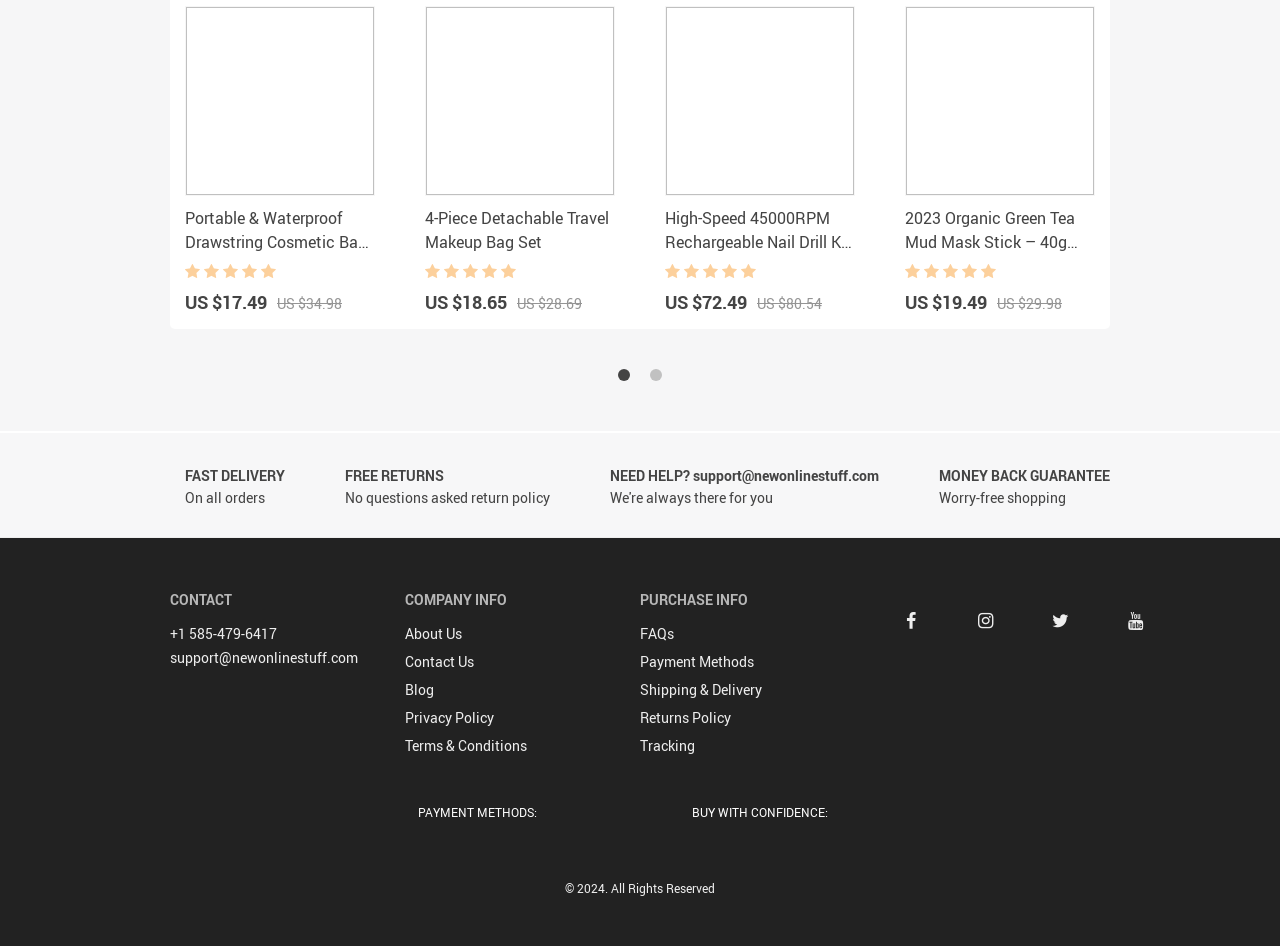How can I contact the company for help?
Answer the question with a single word or phrase by looking at the picture.

support@newonlinestuff.com